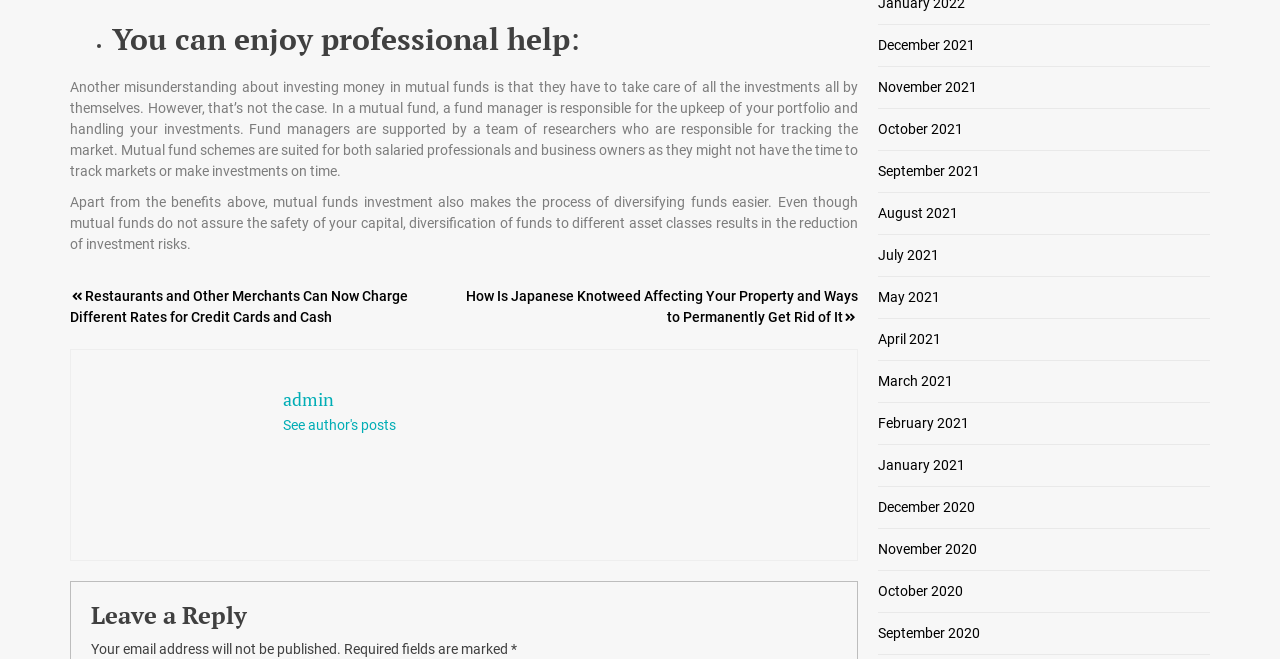What is the benefit of diversifying funds in mutual funds?
Answer with a single word or phrase by referring to the visual content.

Reduces investment risks